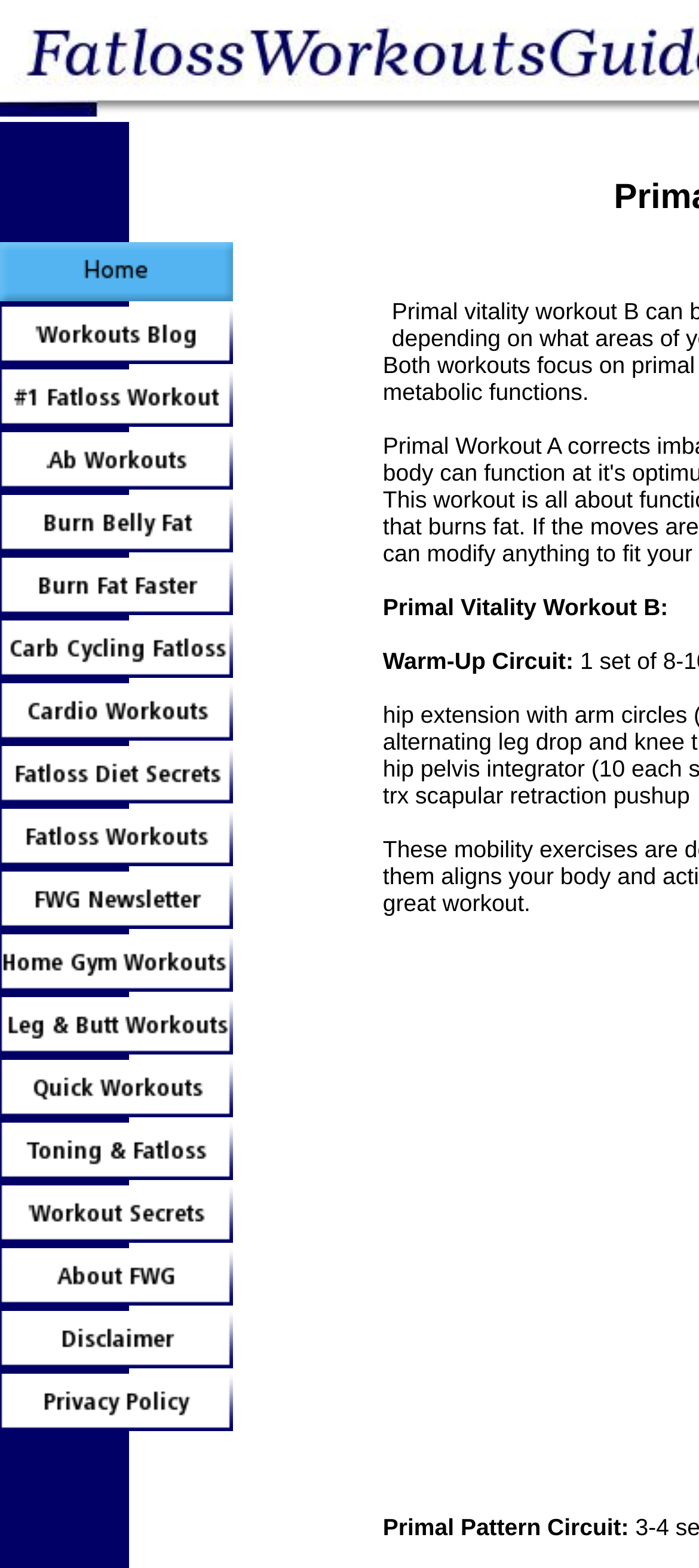What is the first workout link on the webpage?
Please use the image to provide a one-word or short phrase answer.

Home